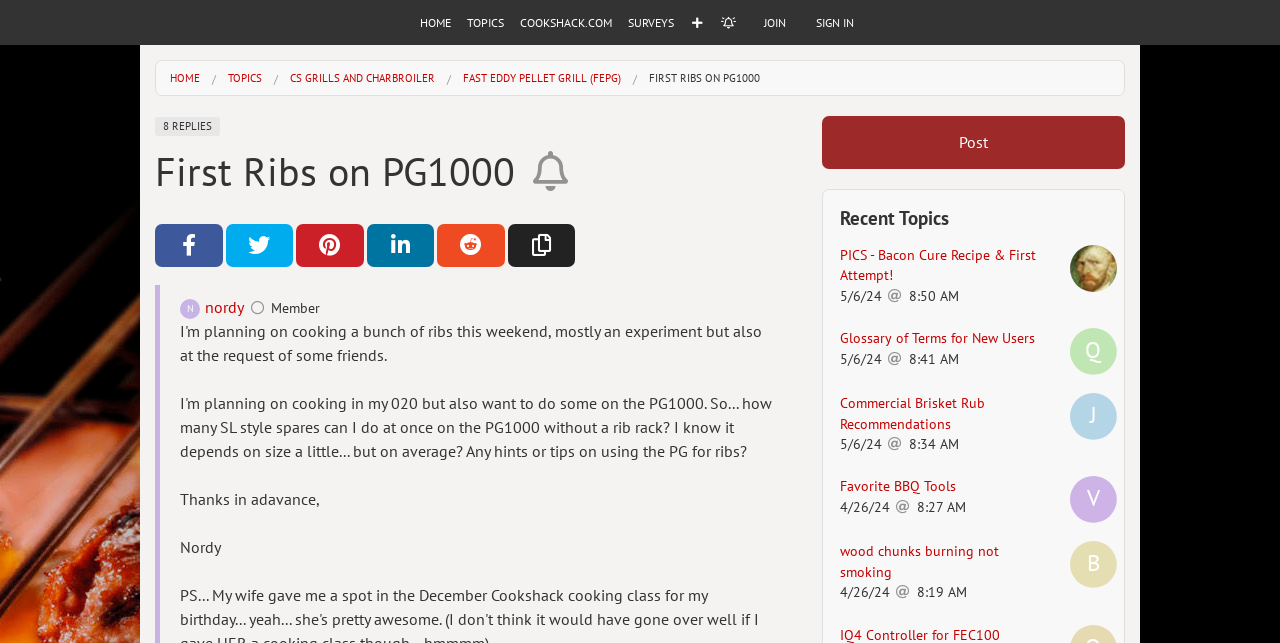Locate the bounding box coordinates of the clickable region necessary to complete the following instruction: "Share on Facebook". Provide the coordinates in the format of four float numbers between 0 and 1, i.e., [left, top, right, bottom].

[0.121, 0.349, 0.174, 0.416]